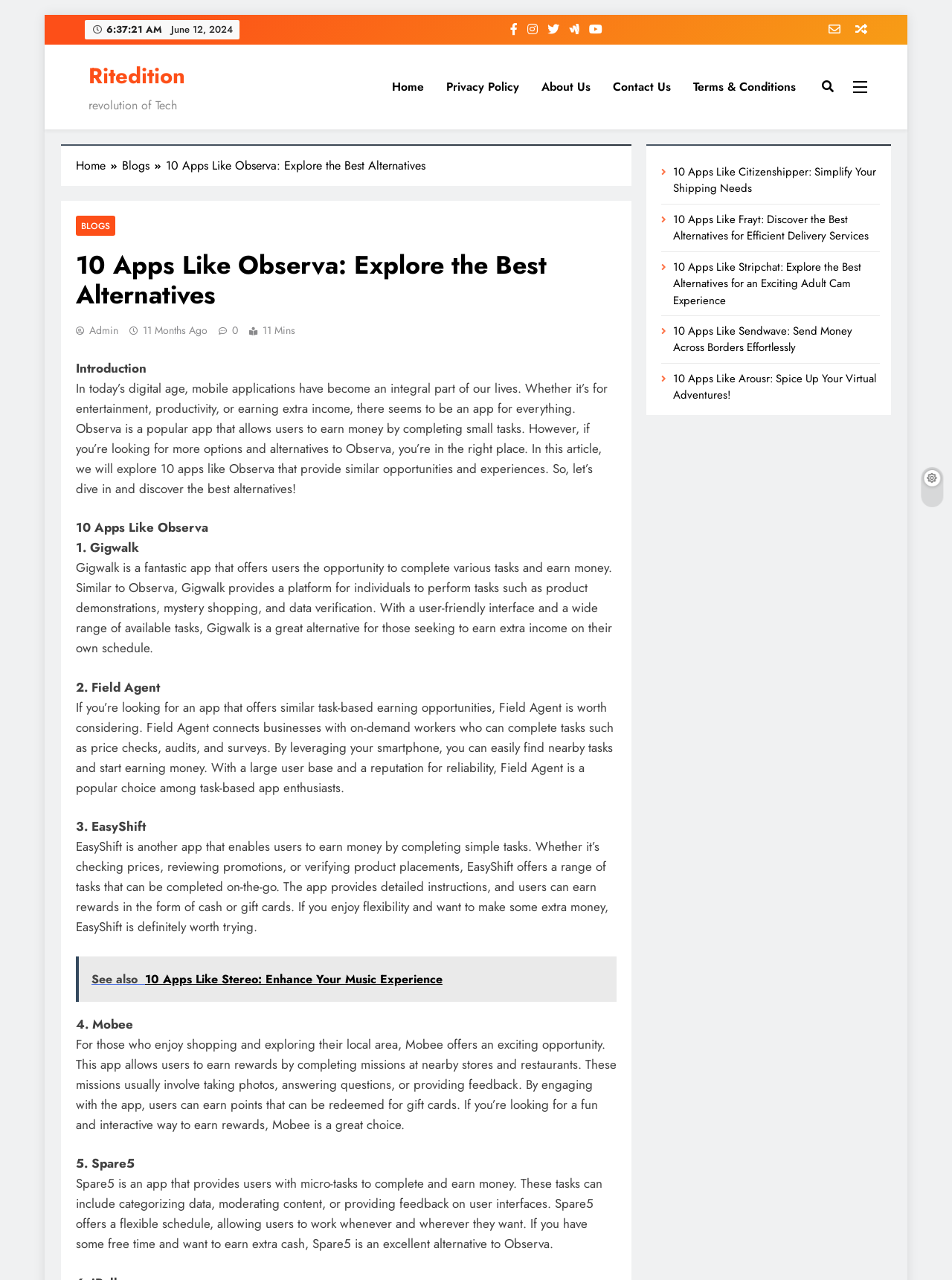Produce an elaborate caption capturing the essence of the webpage.

This webpage is about exploring the best alternatives to Observa, a popular app that allows users to earn money by completing small tasks. The page is divided into sections, with a navigation menu at the top and a breadcrumbs section below it. The navigation menu has links to "Home", "Privacy Policy", "About Us", "Contact Us", and "Terms & Conditions". The breadcrumbs section shows the current page's location, with links to "Home" and "Blogs".

The main content of the page is an article that introduces the concept of Observa and its alternatives. The article is divided into sections, each describing a different app that provides similar opportunities and experiences. The apps mentioned are Gigwalk, Field Agent, EasyShift, Mobee, and Spare5. Each section has a brief description of the app, its features, and how it allows users to earn money.

On the right side of the page, there is a complementary section that lists other related articles, such as "10 Apps Like Citizenshipper", "10 Apps Like Frayt", and "10 Apps Like Stripchat". These articles seem to be related to finding alternatives to other popular apps.

At the top of the page, there is a section with links to "Skip to content", a timestamp "6:37:22 AM", and a date "June 12, 2024". There are also several social media links and a newsletter subscription link.